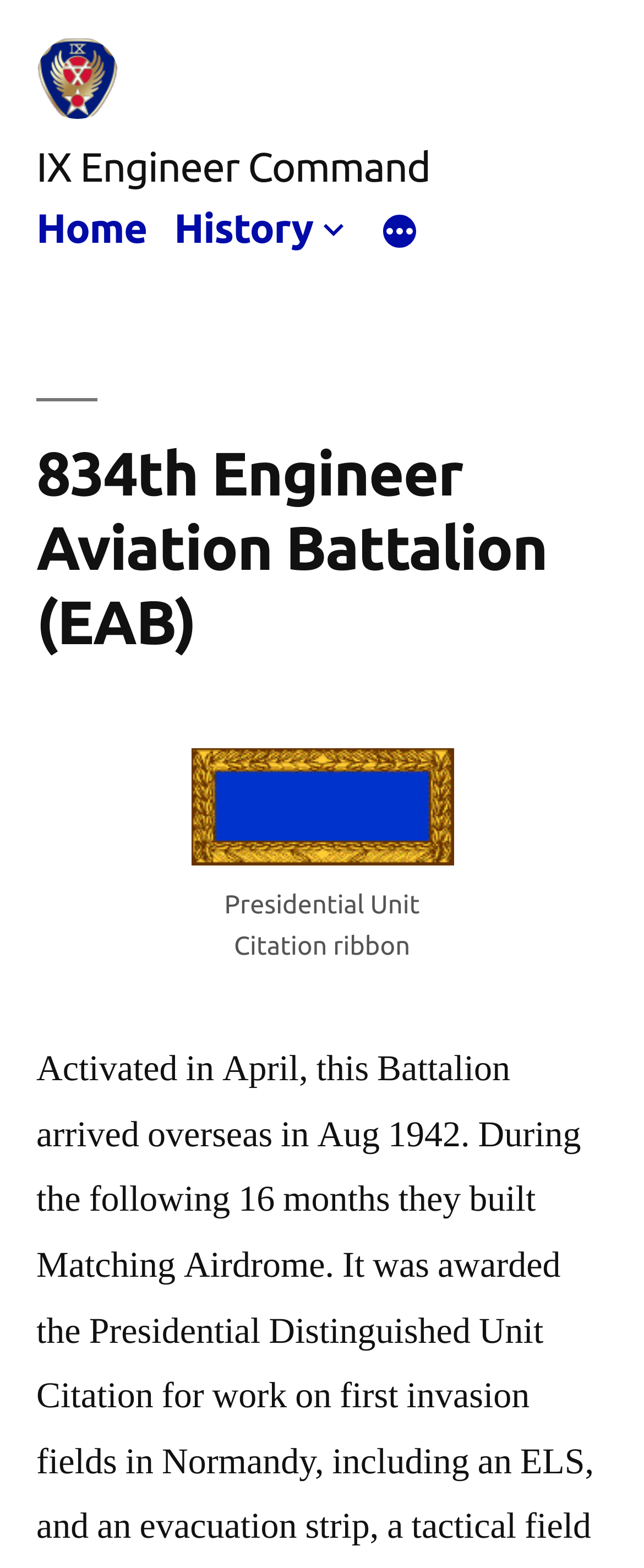Use a single word or phrase to answer this question: 
What is the name of the award ribbon shown in the figure?

Presidential Unit Citation ribbon